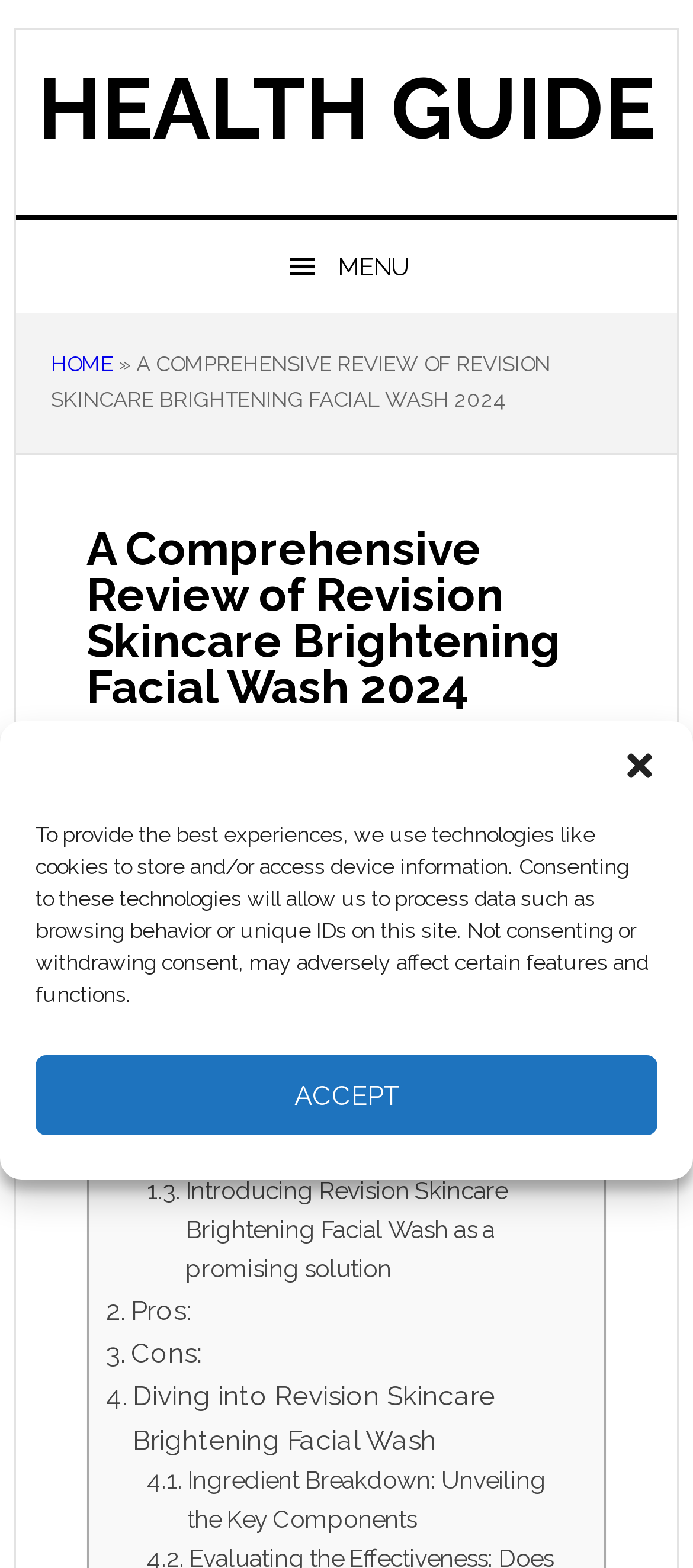How many comments are there on the article?
Provide a one-word or short-phrase answer based on the image.

2